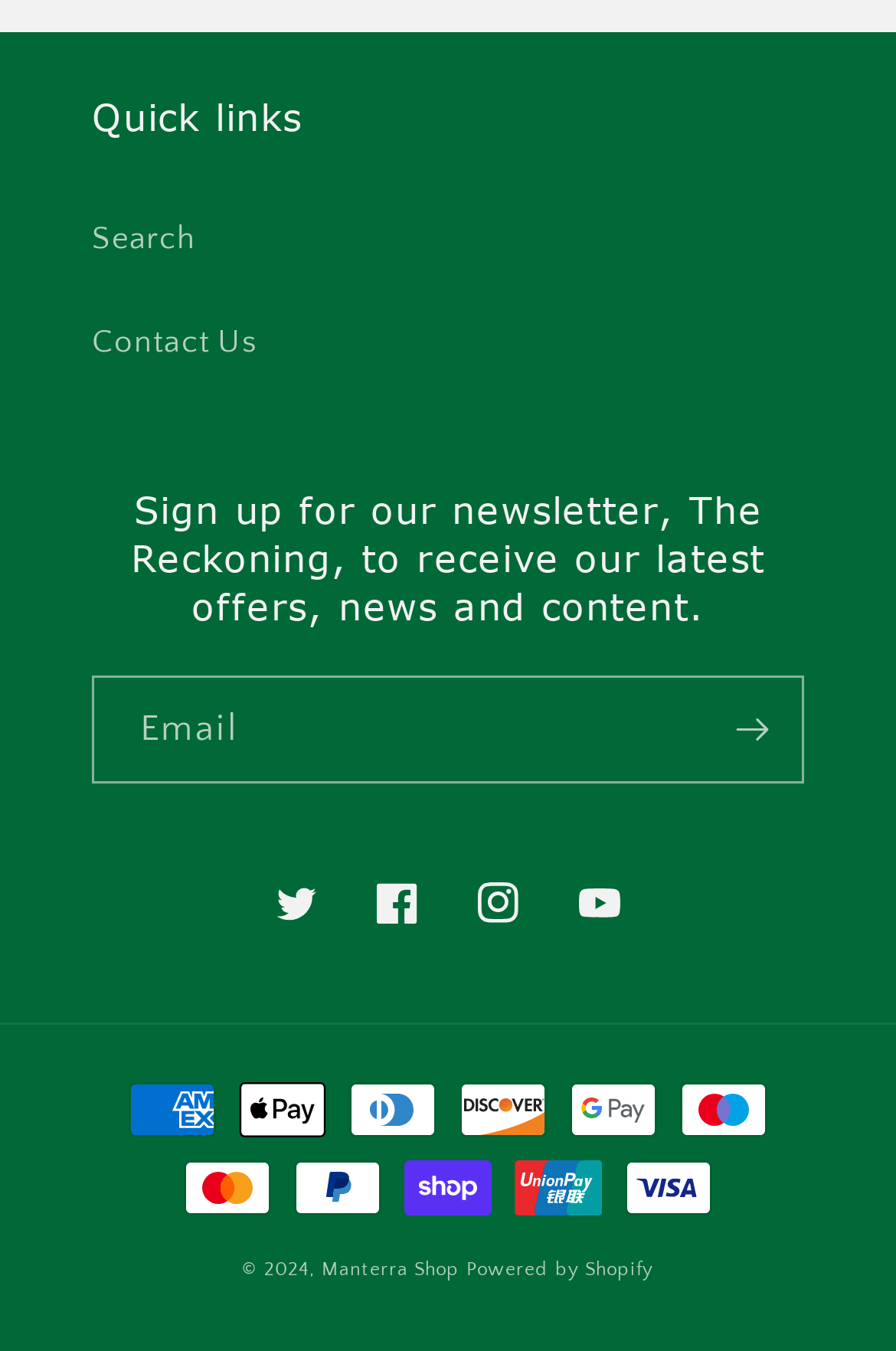What is the purpose of the textbox?
Please answer the question as detailed as possible.

The textbox is labeled as 'Email' and is required, indicating that it is used to input an email address, likely for subscribing to a newsletter.